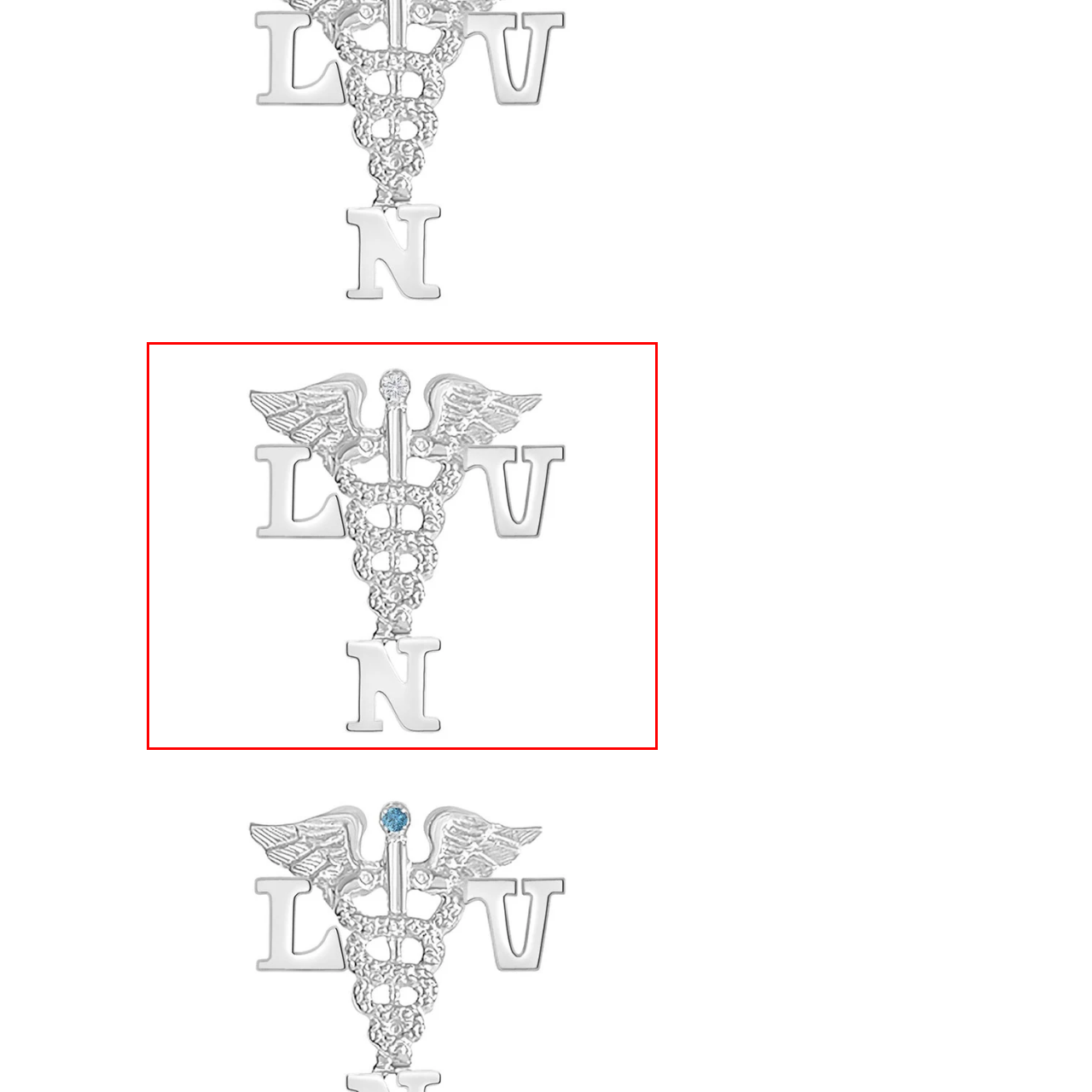Take a close look at the image outlined in red and answer the ensuing question with a single word or phrase:
What is the typical material used to craft the nursing pin?

silver